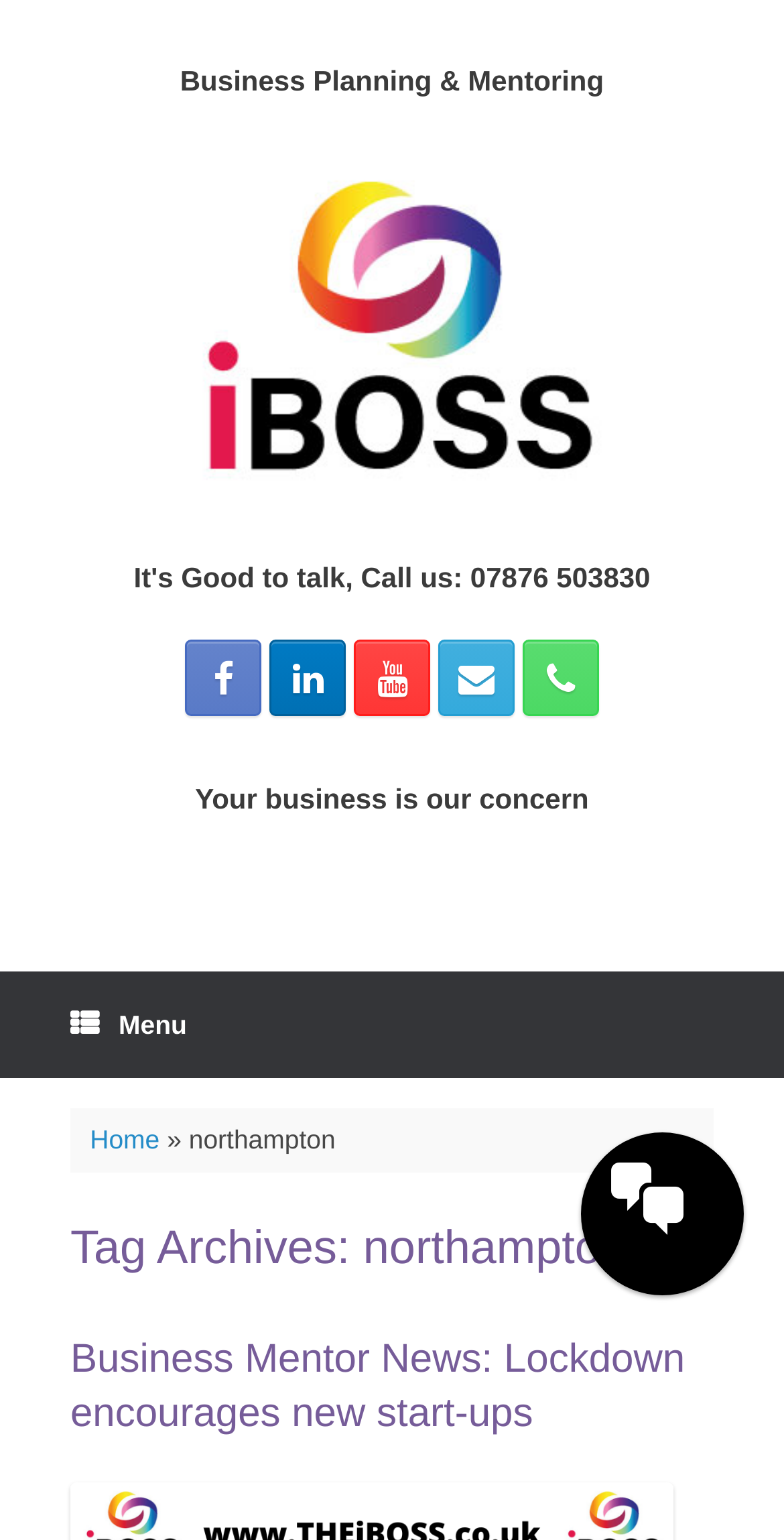Provide the bounding box coordinates of the HTML element this sentence describes: "Home". The bounding box coordinates consist of four float numbers between 0 and 1, i.e., [left, top, right, bottom].

[0.115, 0.73, 0.204, 0.75]